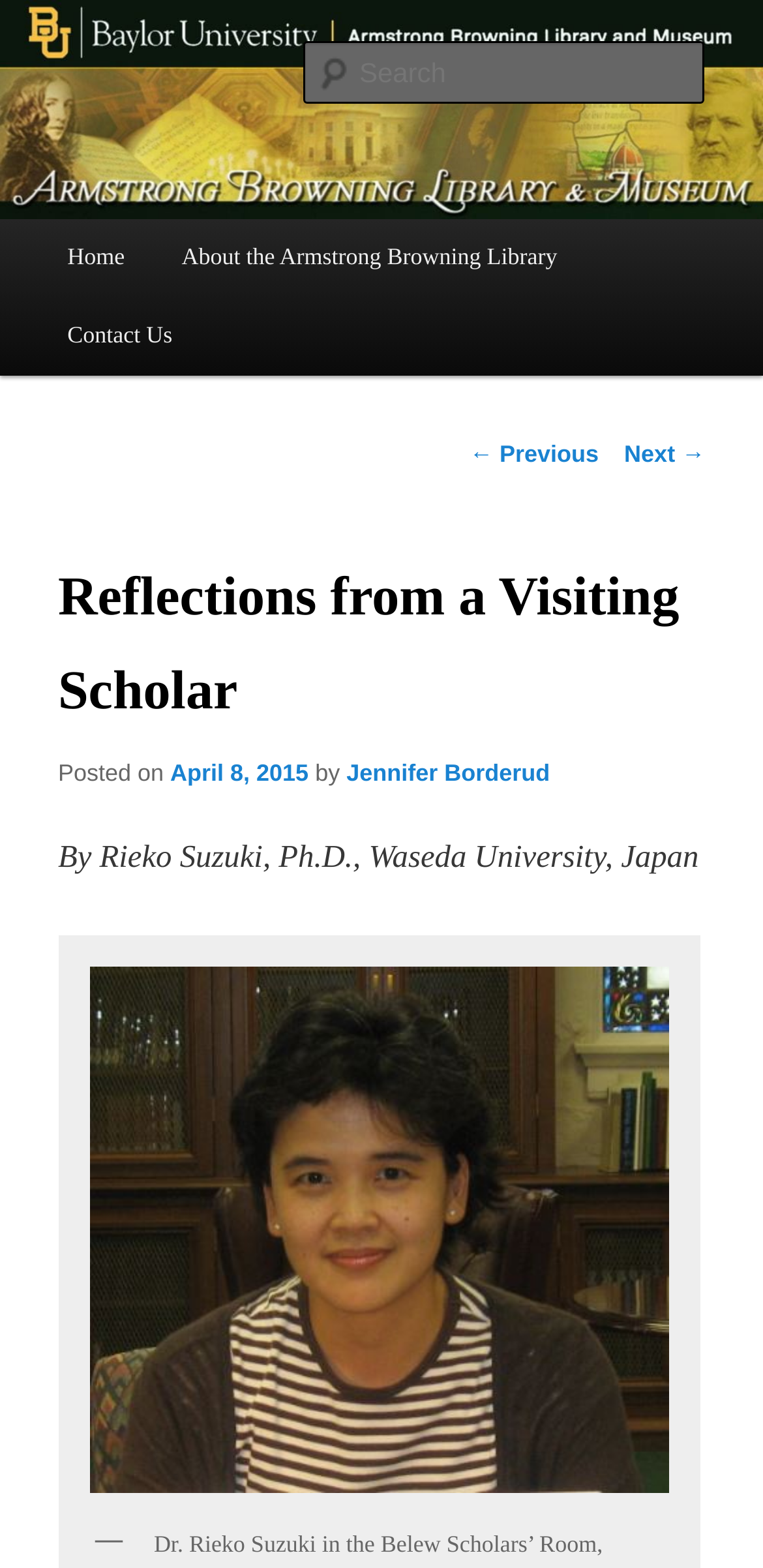Find the bounding box coordinates of the area to click in order to follow the instruction: "Learn more about Rieko Suzuki".

[0.099, 0.608, 0.894, 0.961]